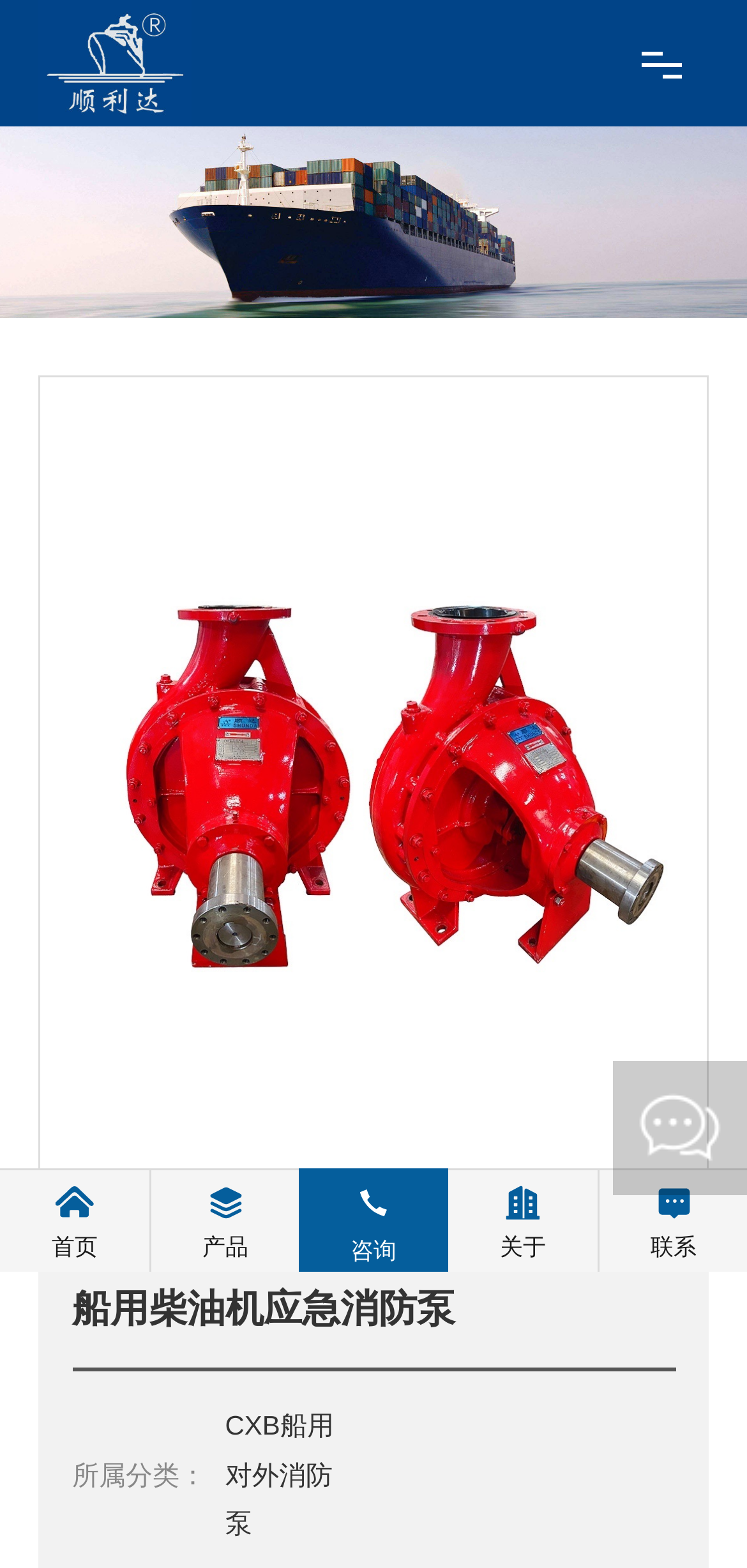Please identify the bounding box coordinates of the clickable element to fulfill the following instruction: "Click the 'CXB船用对外消防泵' link". The coordinates should be four float numbers between 0 and 1, i.e., [left, top, right, bottom].

[0.301, 0.899, 0.447, 0.981]